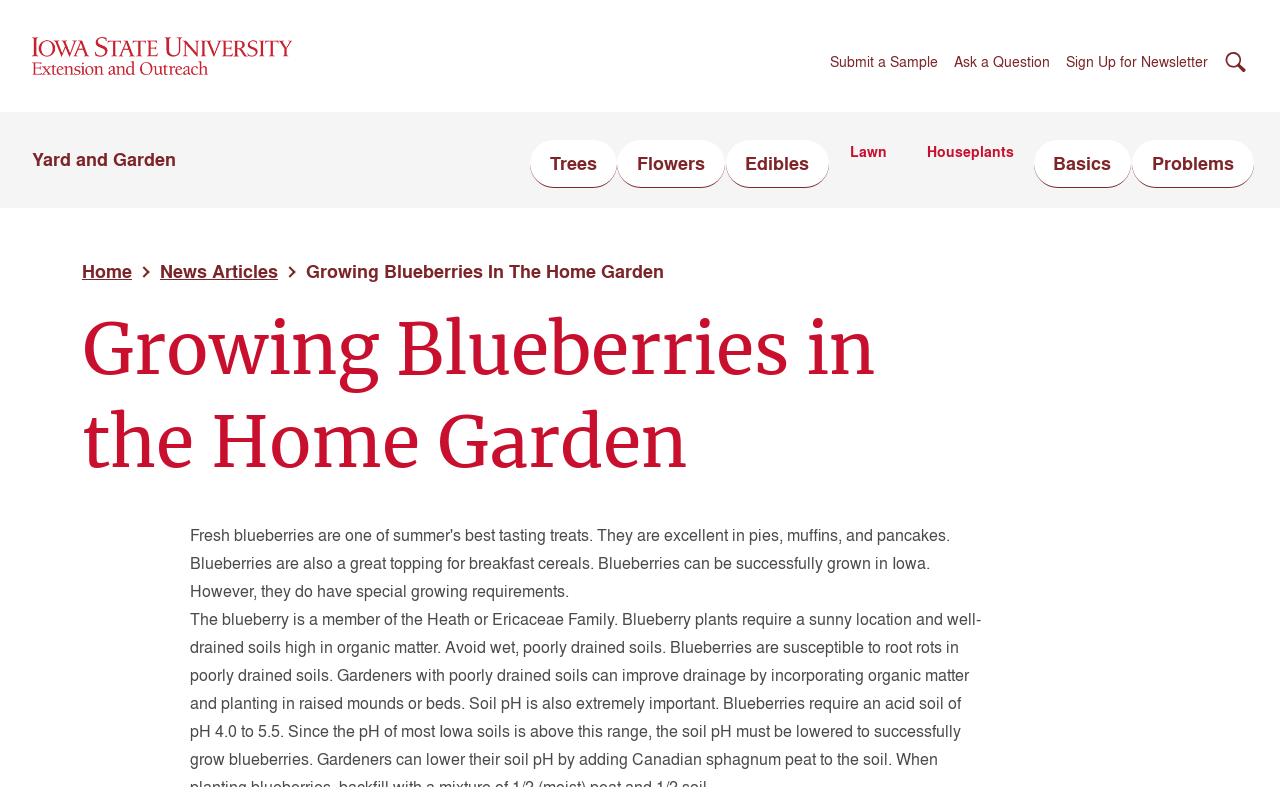What can you do on this webpage?
Ensure your answer is thorough and detailed.

By looking at the links and buttons on the top of the webpage, I can see that users can get information about growing blueberries, ask a question, submit a sample, and sign up for a newsletter, among other things.